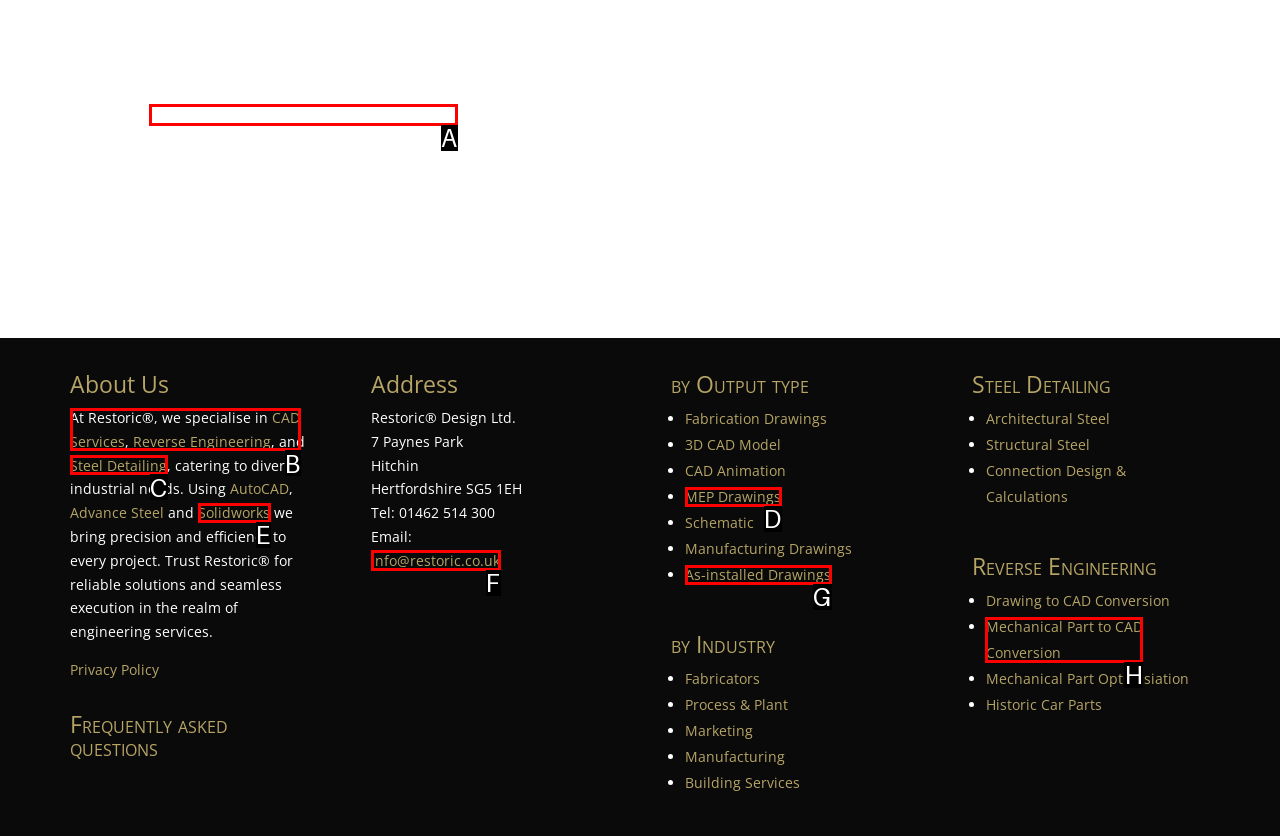Select the correct HTML element to complete the following task: Contact through 'info@restoric.co.uk'
Provide the letter of the choice directly from the given options.

F